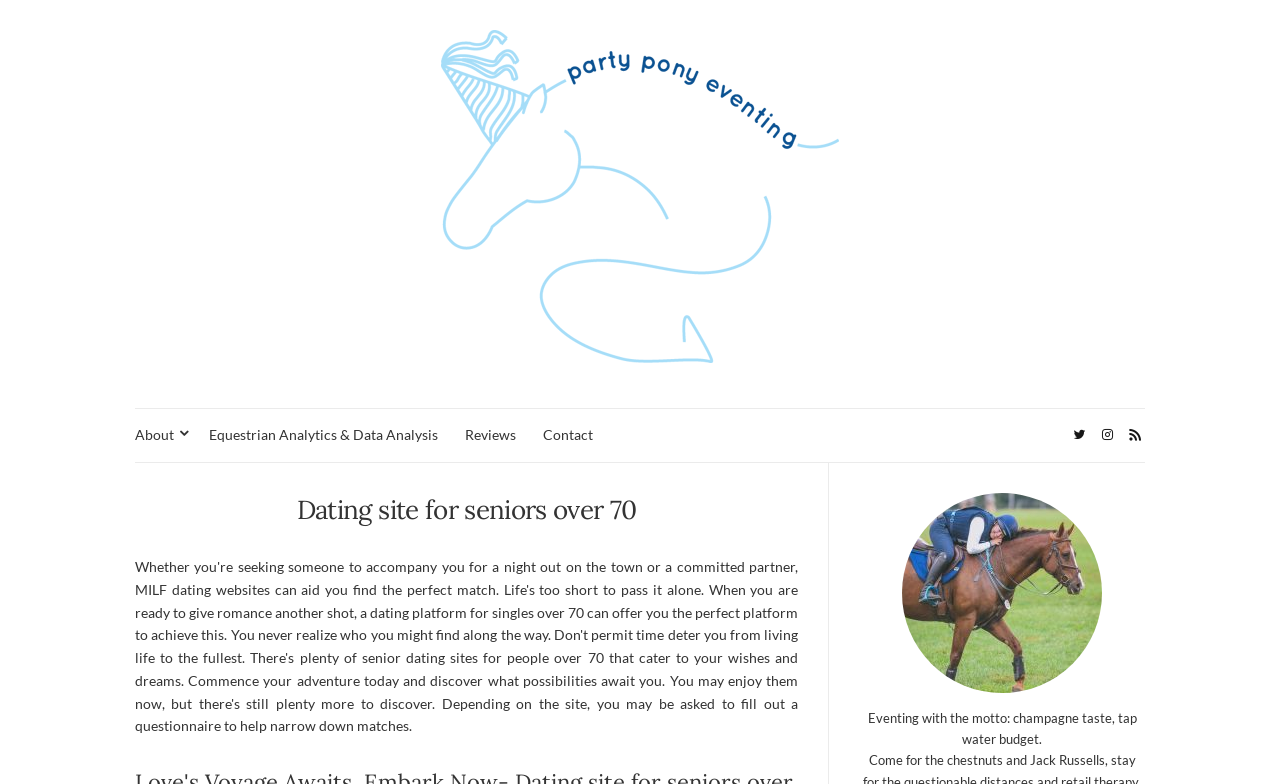What is the theme of the dating site?
Using the image, give a concise answer in the form of a single word or short phrase.

seniors over 70